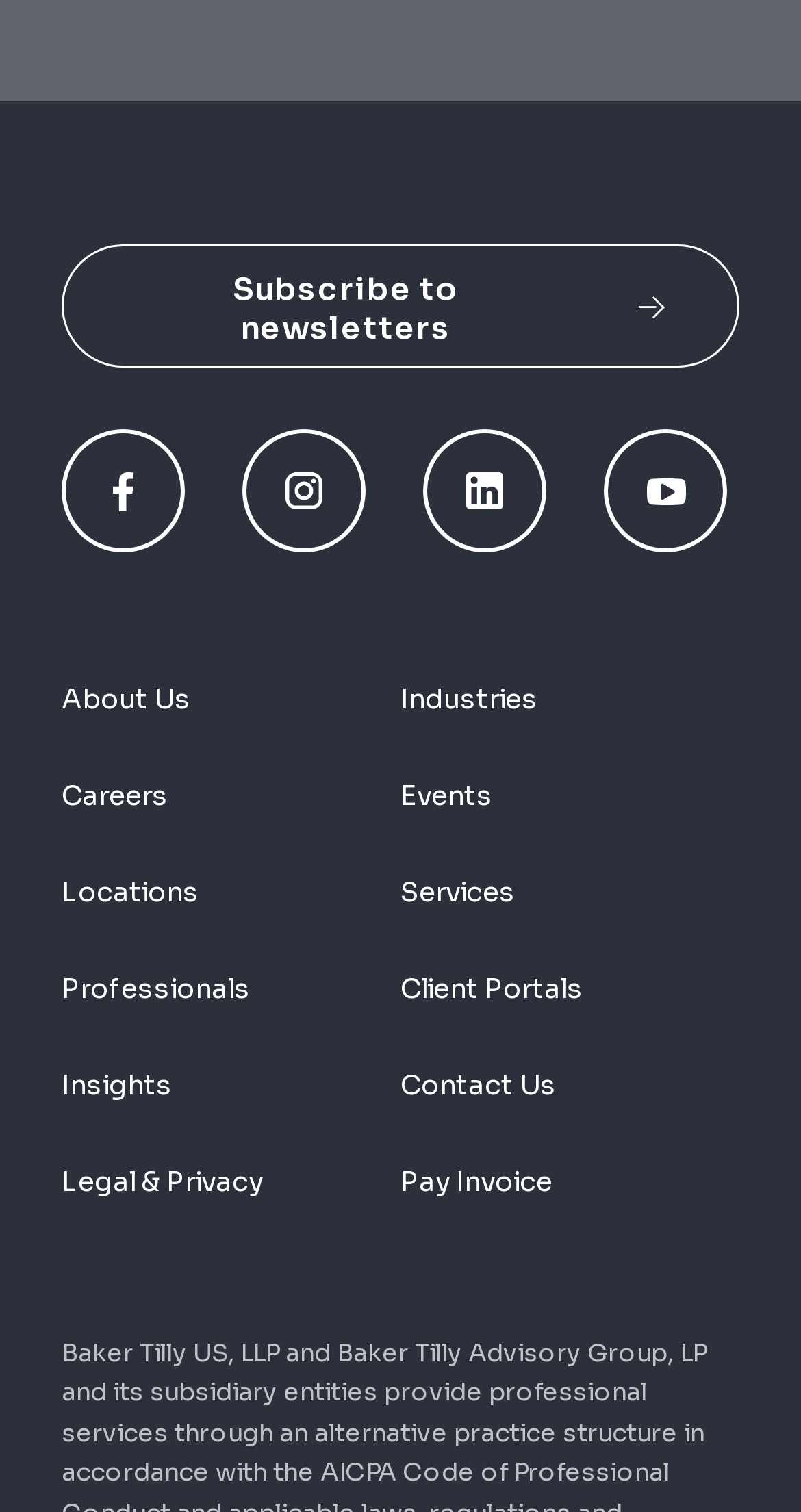What social media platforms are listed?
Examine the image and give a concise answer in one word or a short phrase.

Facebook, Instagram, LinkedIn, YouTube